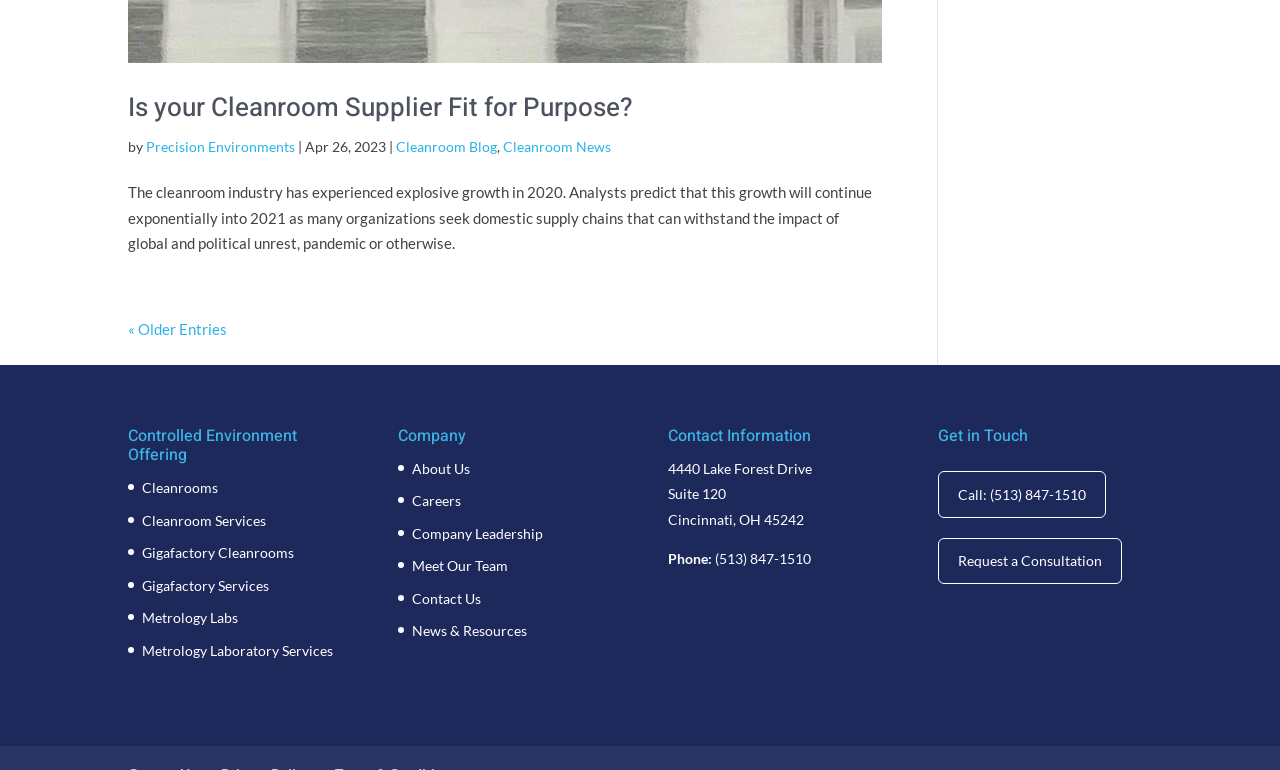Please determine the bounding box coordinates of the element's region to click in order to carry out the following instruction: "Contact the company by phone". The coordinates should be four float numbers between 0 and 1, i.e., [left, top, right, bottom].

[0.559, 0.715, 0.634, 0.737]